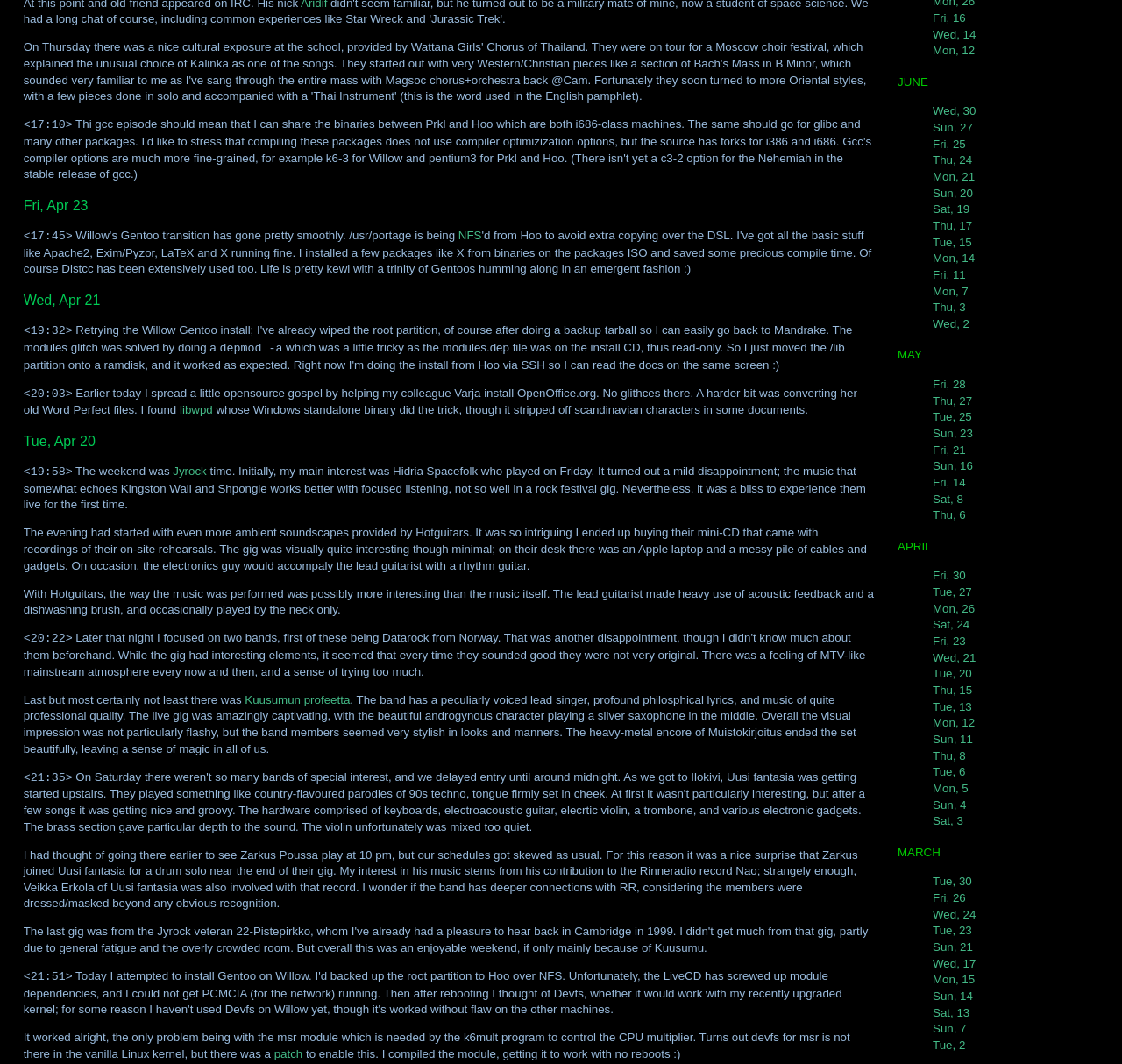What is the heading above the link 'Fri, 28'?
Please give a detailed and elaborate answer to the question.

The link 'Fri, 28' is located under a heading, and the text of the heading is 'MAY', which is a month.